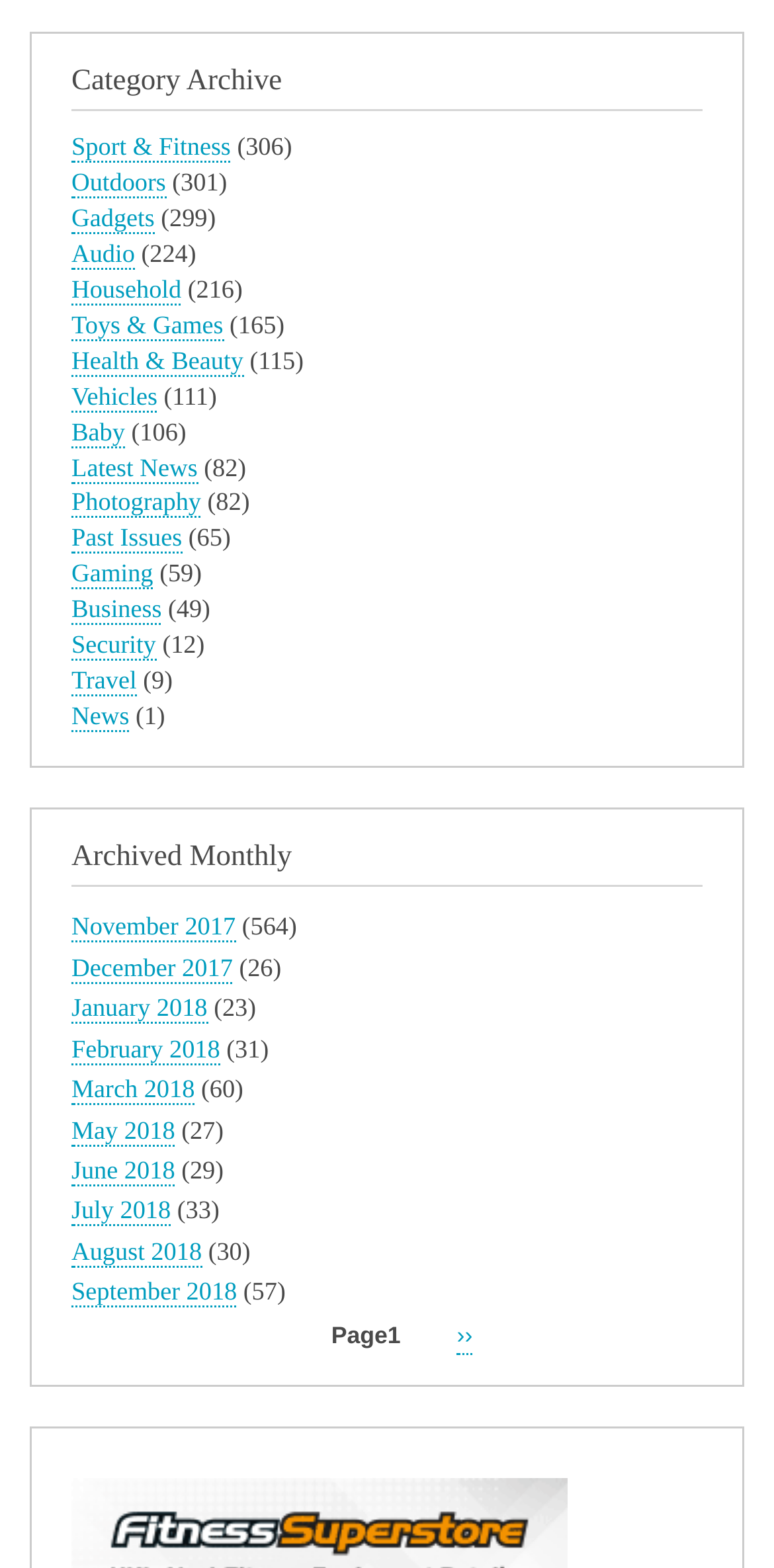Please find and report the bounding box coordinates of the element to click in order to perform the following action: "View November 2017 archives". The coordinates should be expressed as four float numbers between 0 and 1, in the format [left, top, right, bottom].

[0.092, 0.582, 0.304, 0.601]